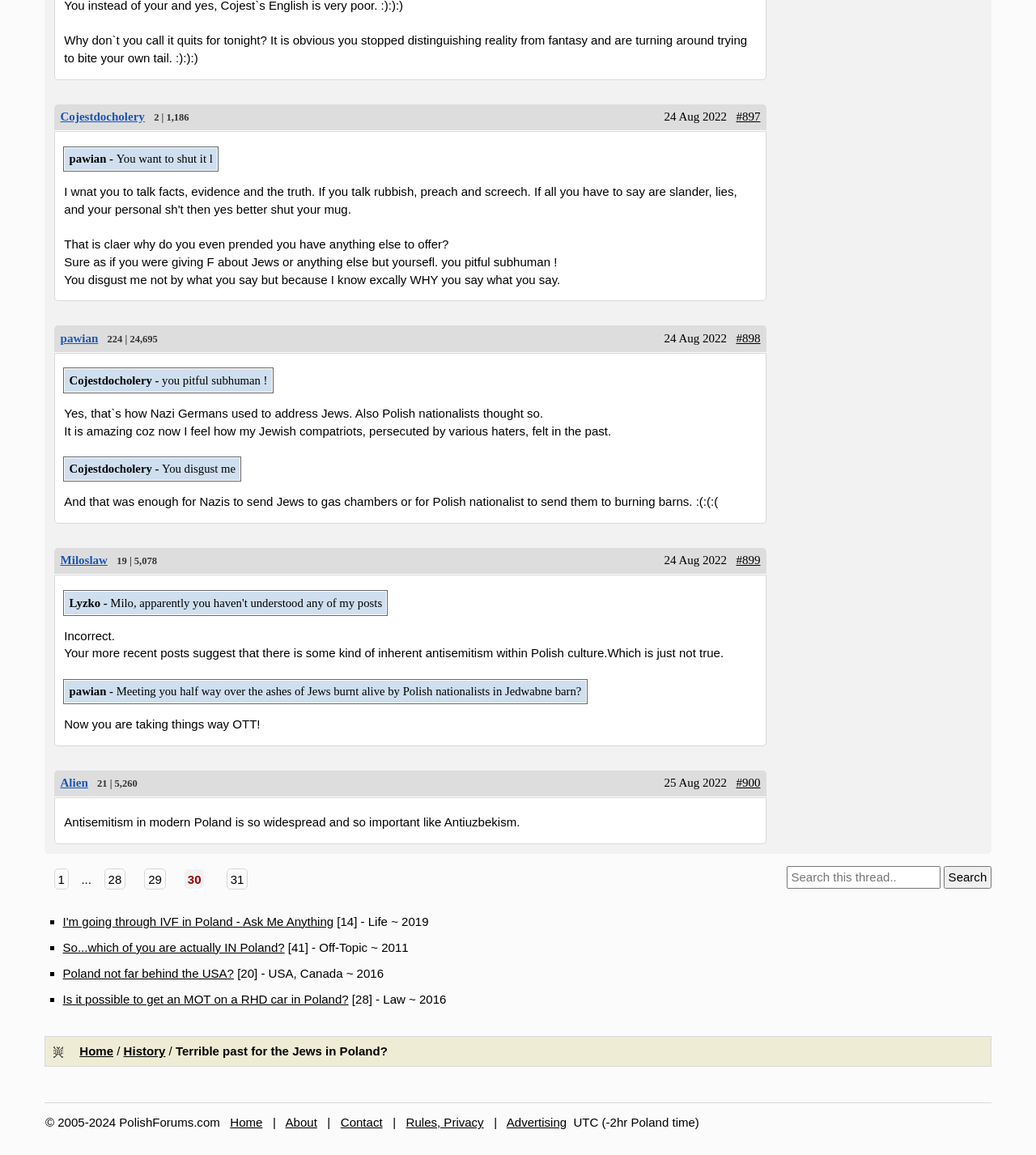How many threads does the user 'pawian' have?
Please give a detailed answer to the question using the information shown in the image.

I counted the number of threads associated with the user 'pawian' by looking at the threads listed under their name, and found two threads.